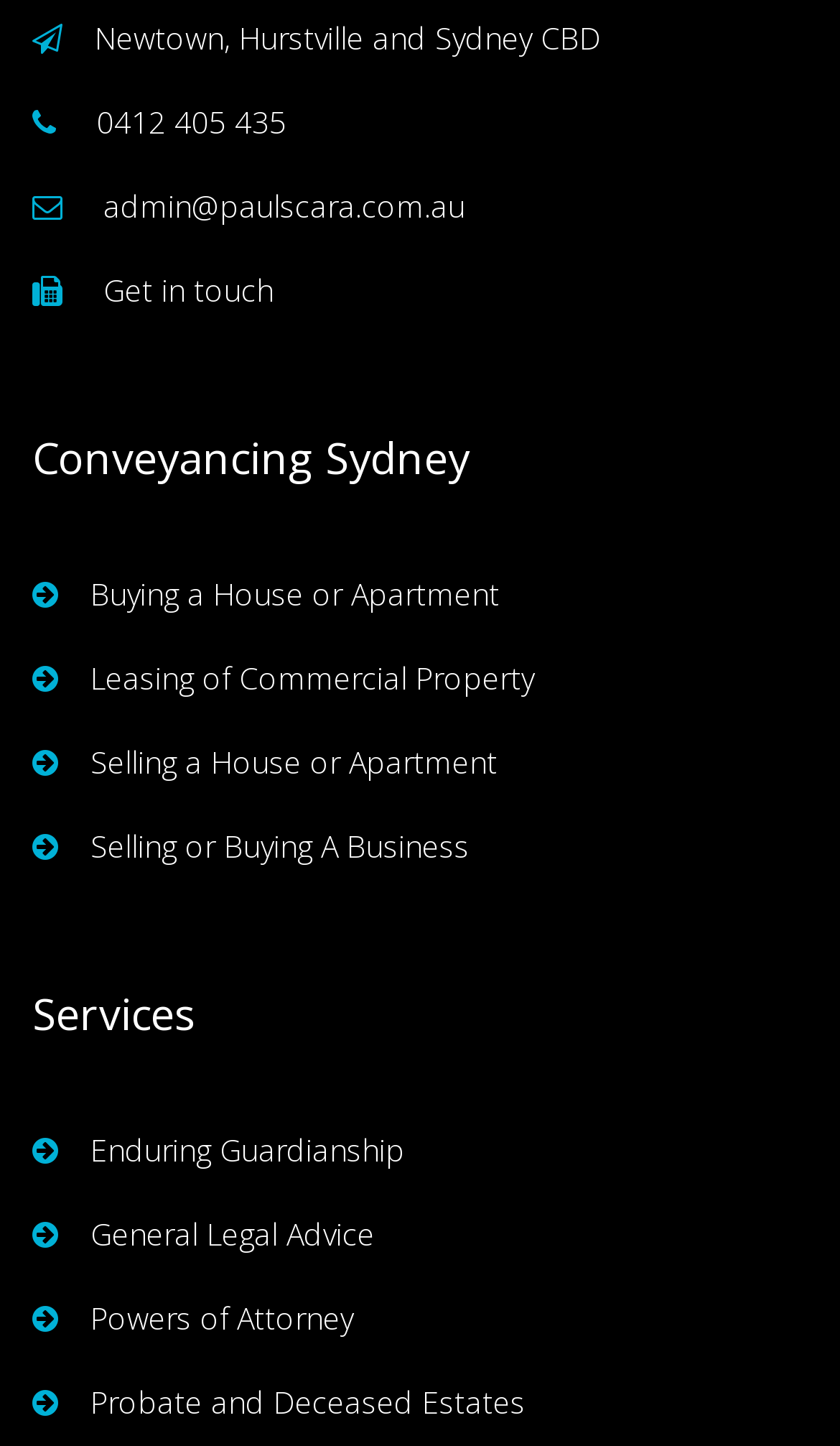Please identify the bounding box coordinates of the clickable area that will allow you to execute the instruction: "Click on 'Get in touch'".

[0.113, 0.186, 0.326, 0.214]